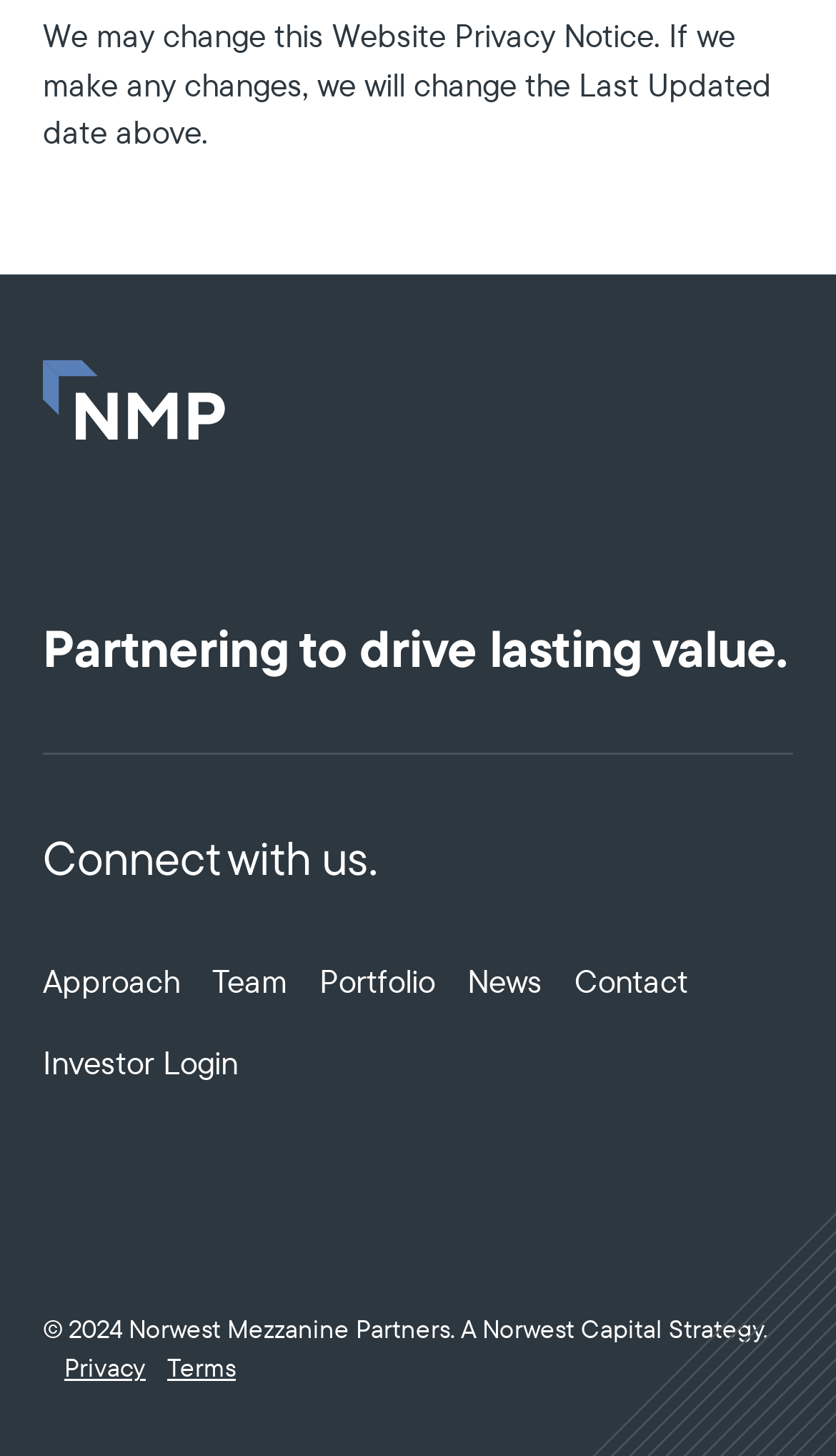Please respond in a single word or phrase: 
What are the two links at the bottom of the page?

Privacy, Terms